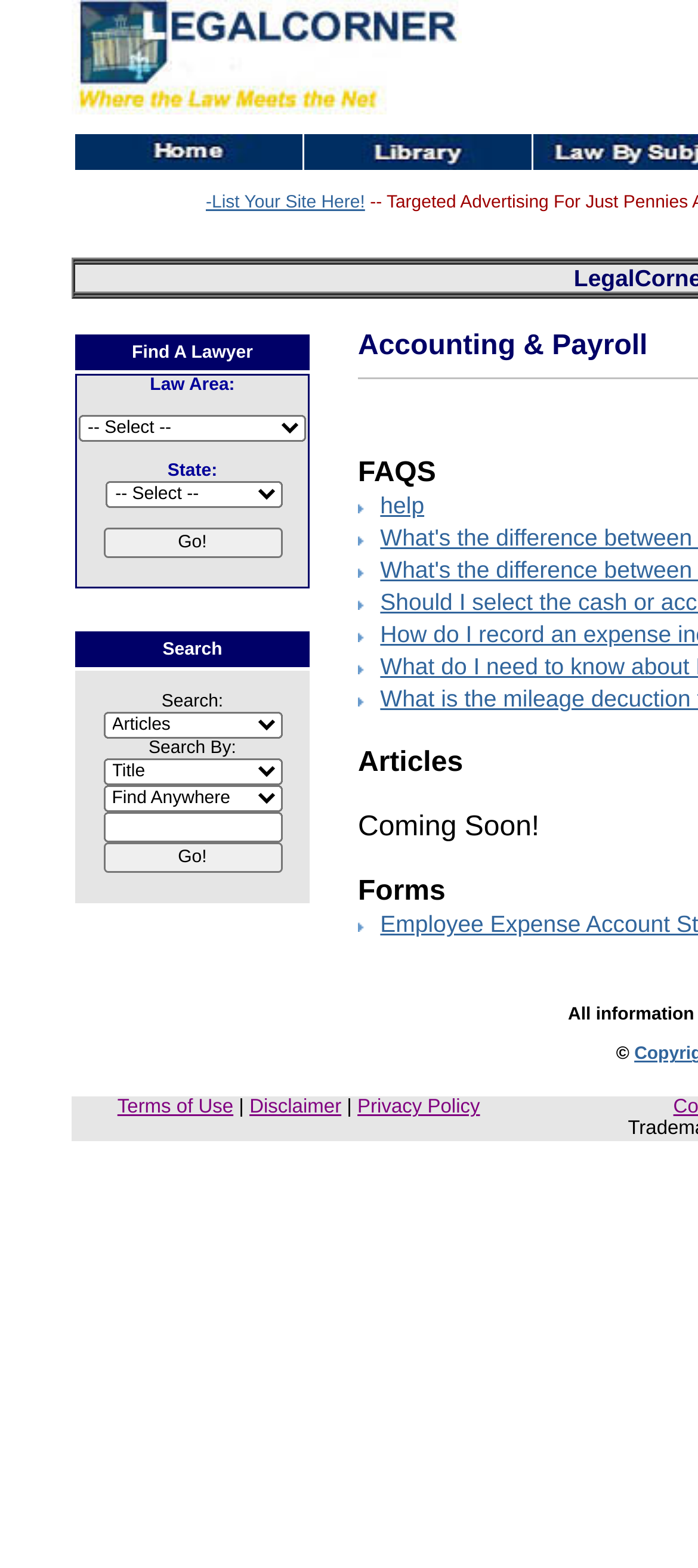Please specify the bounding box coordinates of the region to click in order to perform the following instruction: "Click on the 'FAQS' link".

[0.513, 0.292, 0.625, 0.312]